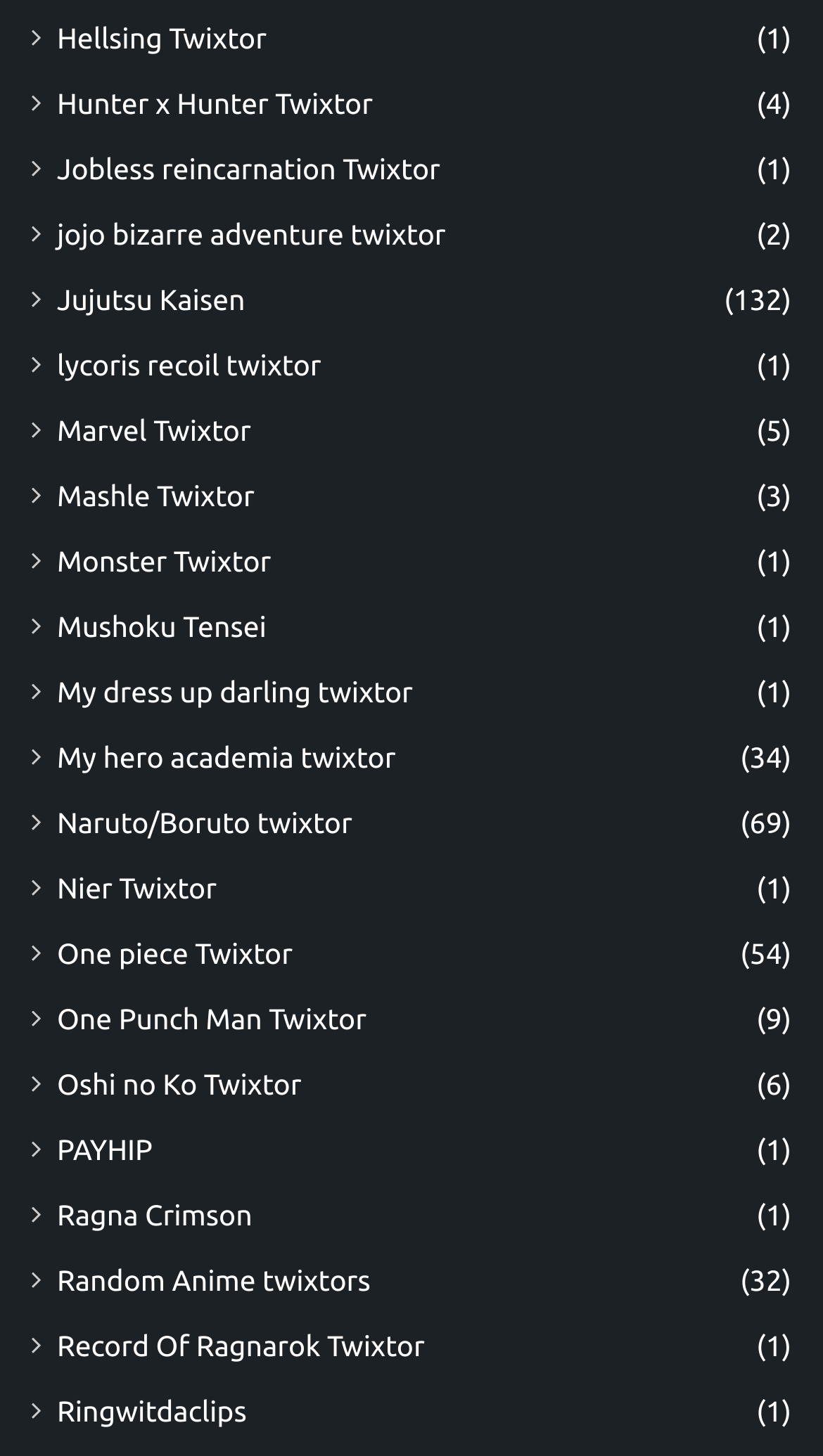Identify the bounding box for the element characterized by the following description: "lycoris recoil twixtor".

[0.069, 0.236, 0.39, 0.266]